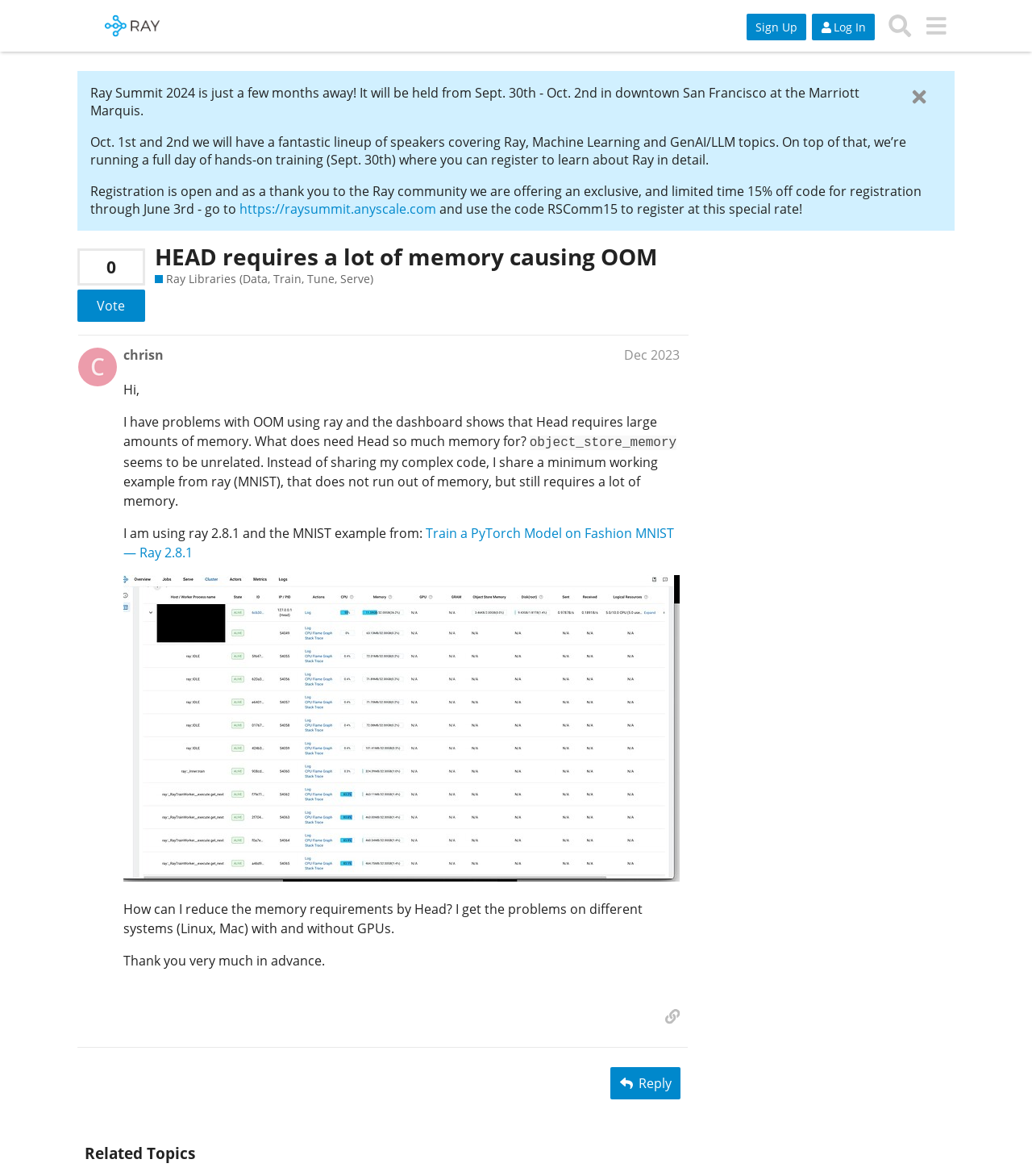Kindly determine the bounding box coordinates for the clickable area to achieve the given instruction: "Vote".

[0.075, 0.246, 0.14, 0.274]